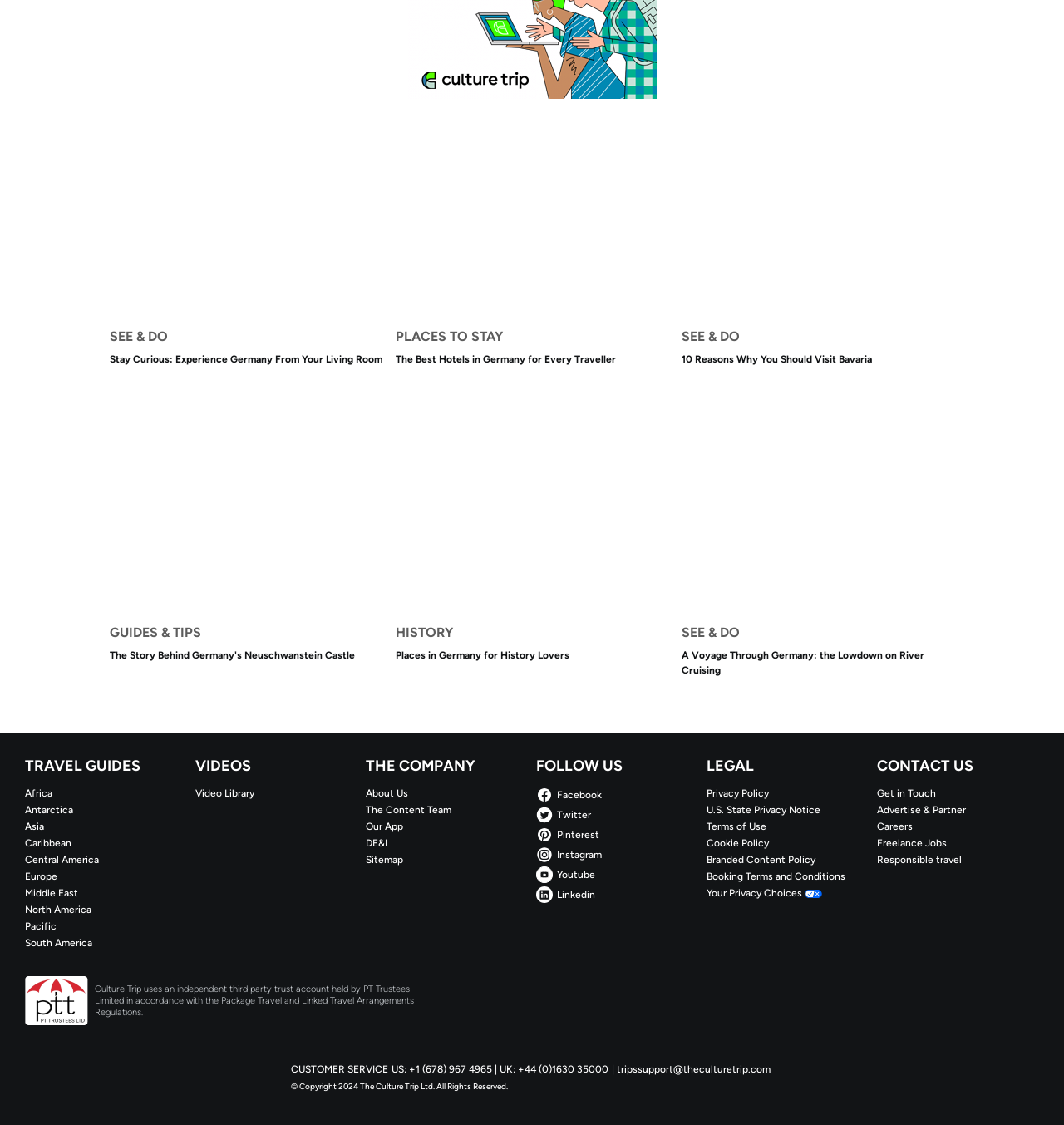Locate the bounding box coordinates of the clickable element to fulfill the following instruction: "Read GUIDES & TIPS The Story Behind Germany's Neuschwanstein Castle". Provide the coordinates as four float numbers between 0 and 1 in the format [left, top, right, bottom].

[0.103, 0.363, 0.359, 0.615]